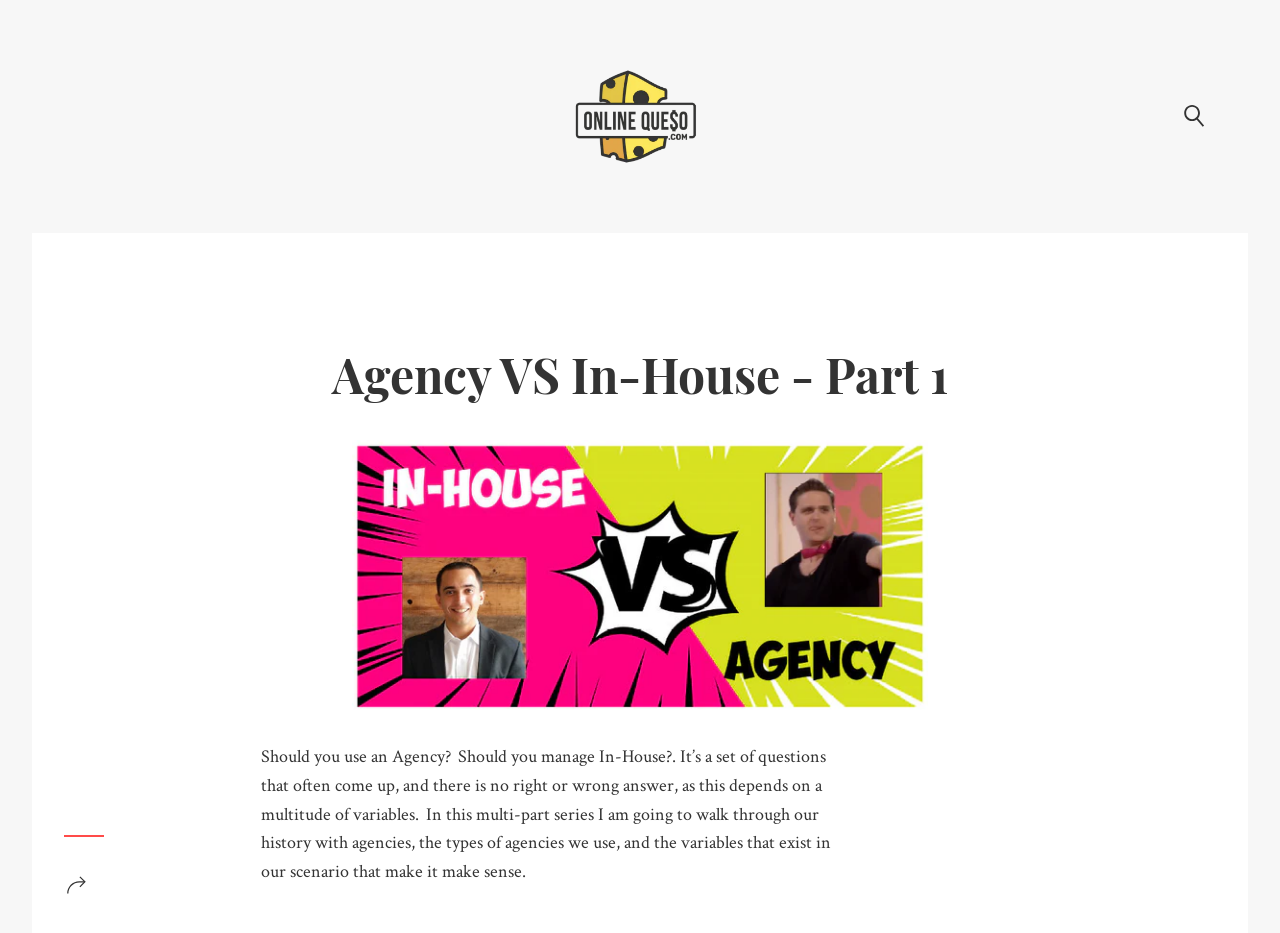Using the description: "Podcasts", determine the UI element's bounding box coordinates. Ensure the coordinates are in the format of four float numbers between 0 and 1, i.e., [left, top, right, bottom].

[0.112, 0.093, 0.138, 0.156]